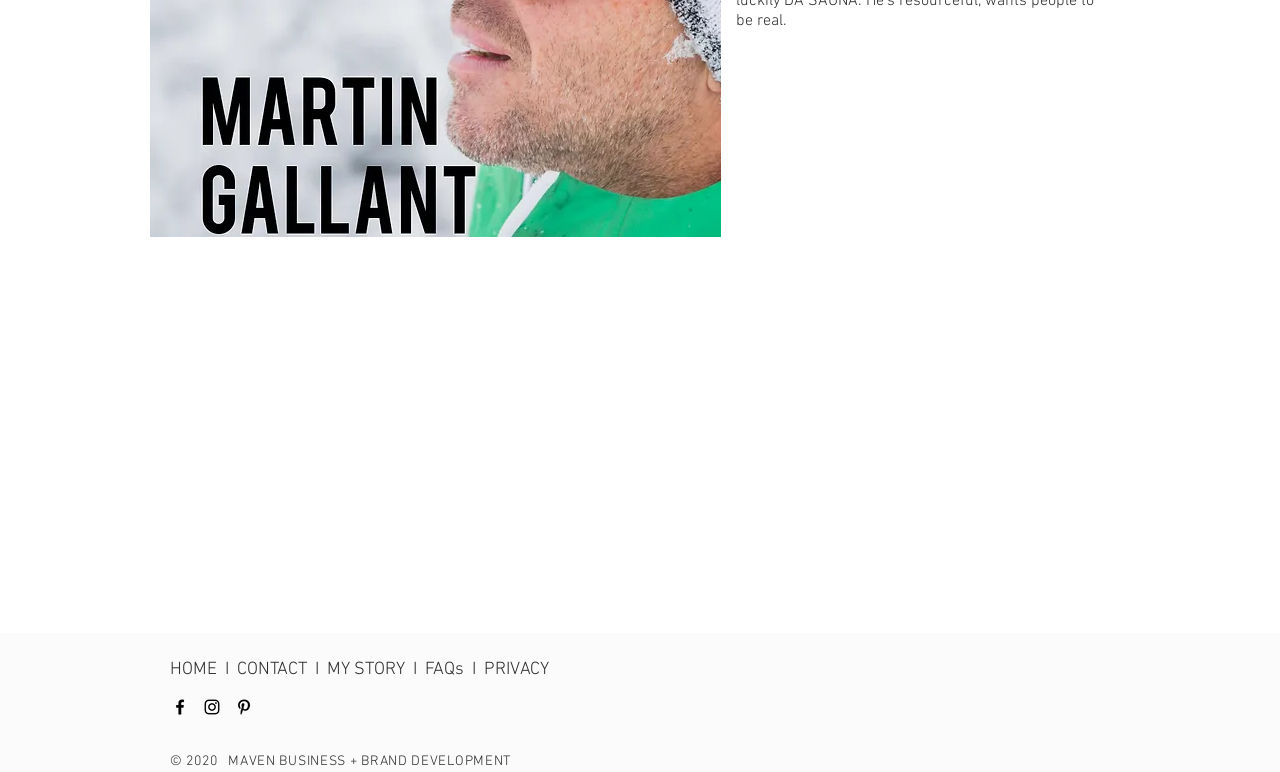Determine the bounding box for the UI element described here: "MY STORY".

[0.255, 0.854, 0.316, 0.881]